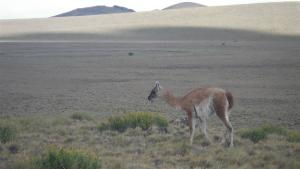Using the information in the image, give a comprehensive answer to the question: 
What is the atmosphere in the scene?

The caption describes the backdrop as having 'distant, gentle slopes that rise towards a clear sky', which creates a sense of calmness and serenity, indicating a tranquil atmosphere in the scene.